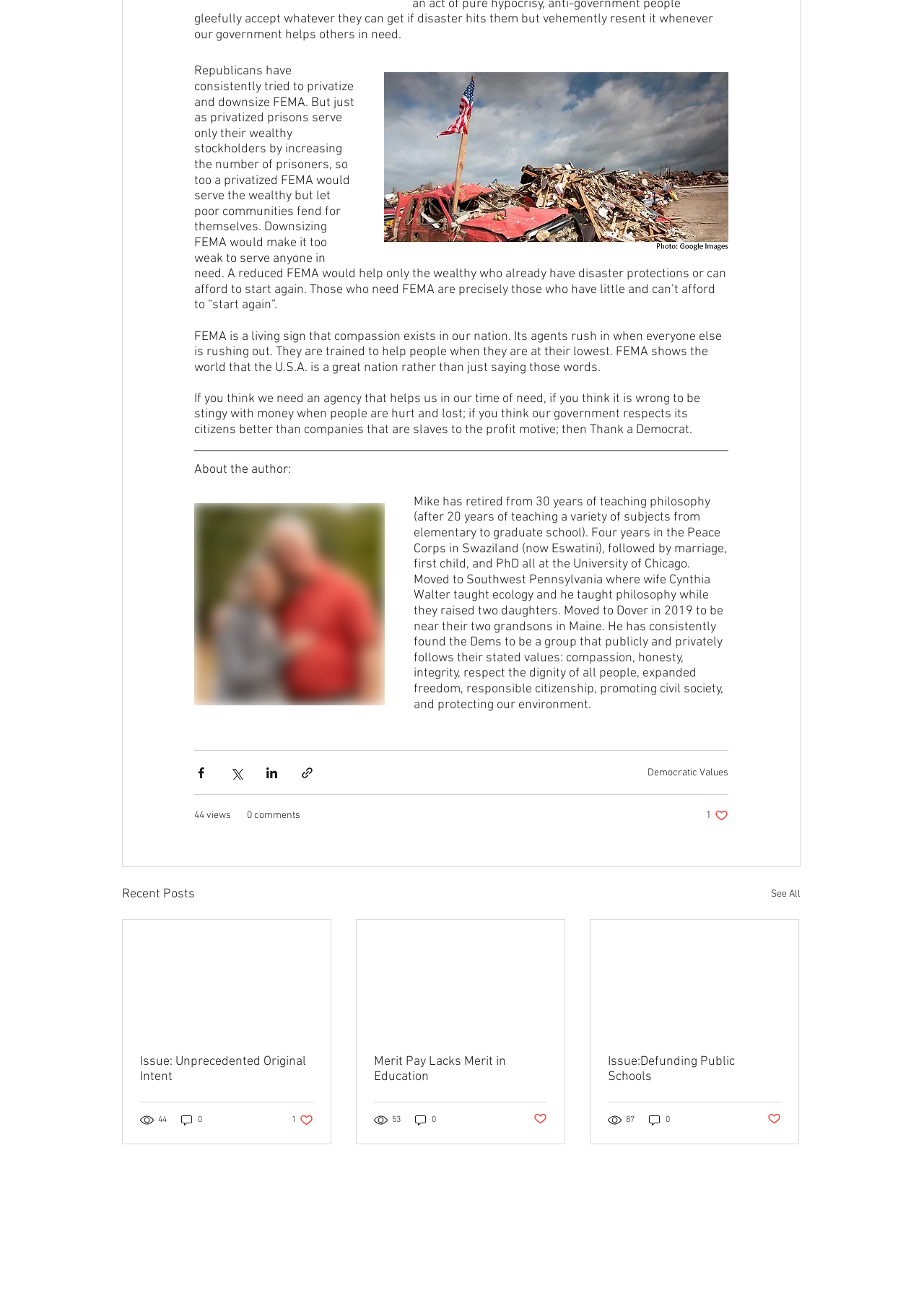Respond to the question with just a single word or phrase: 
How many likes does the first post have?

1 like